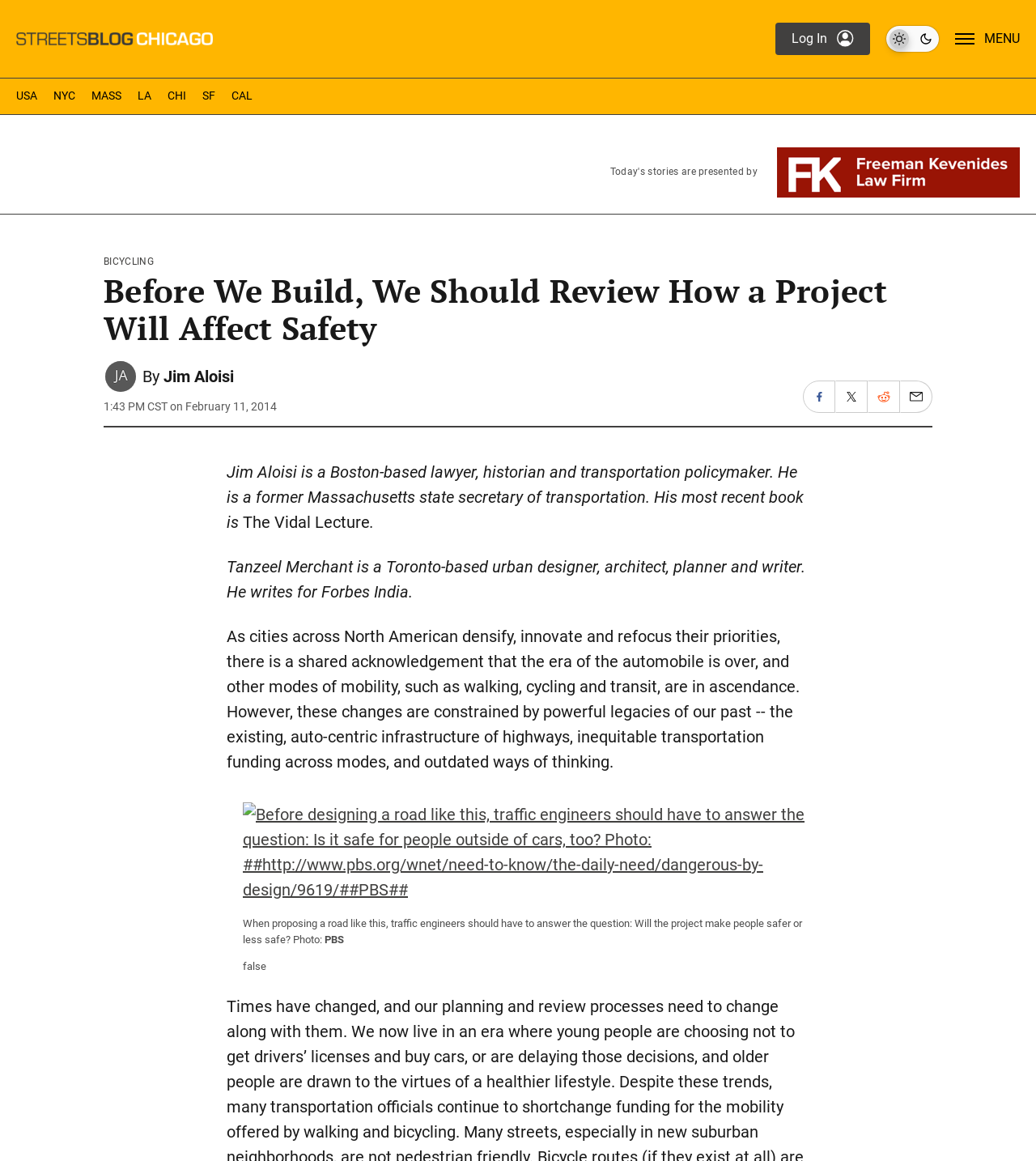Pinpoint the bounding box coordinates of the area that must be clicked to complete this instruction: "Click Streetsblog Chicago home".

[0.016, 0.006, 0.206, 0.061]